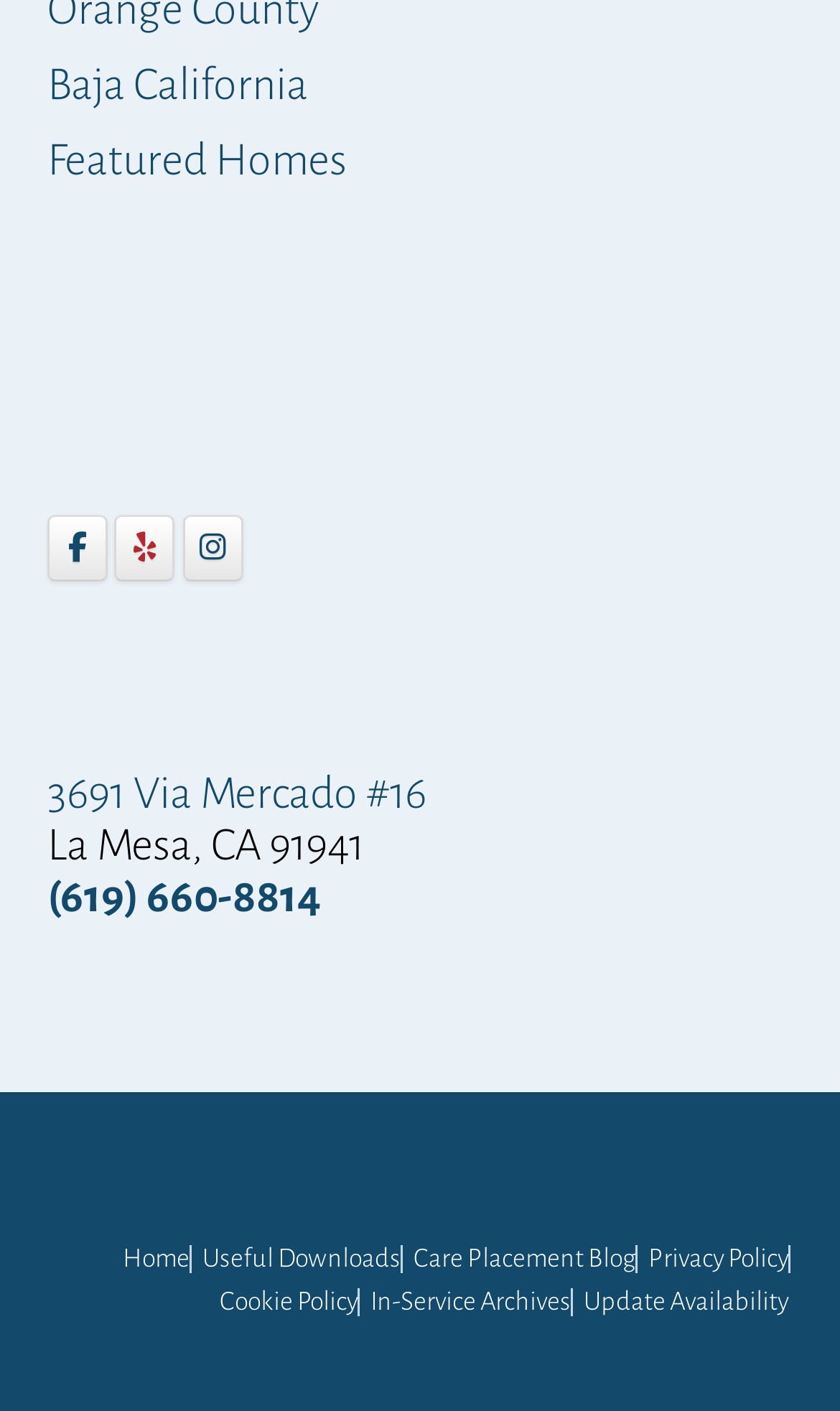What is the phone number of Care Placement Home?
Refer to the image and offer an in-depth and detailed answer to the question.

I found the phone number by looking at the link '(619) 660-8814', which is located close to the address and other contact information.